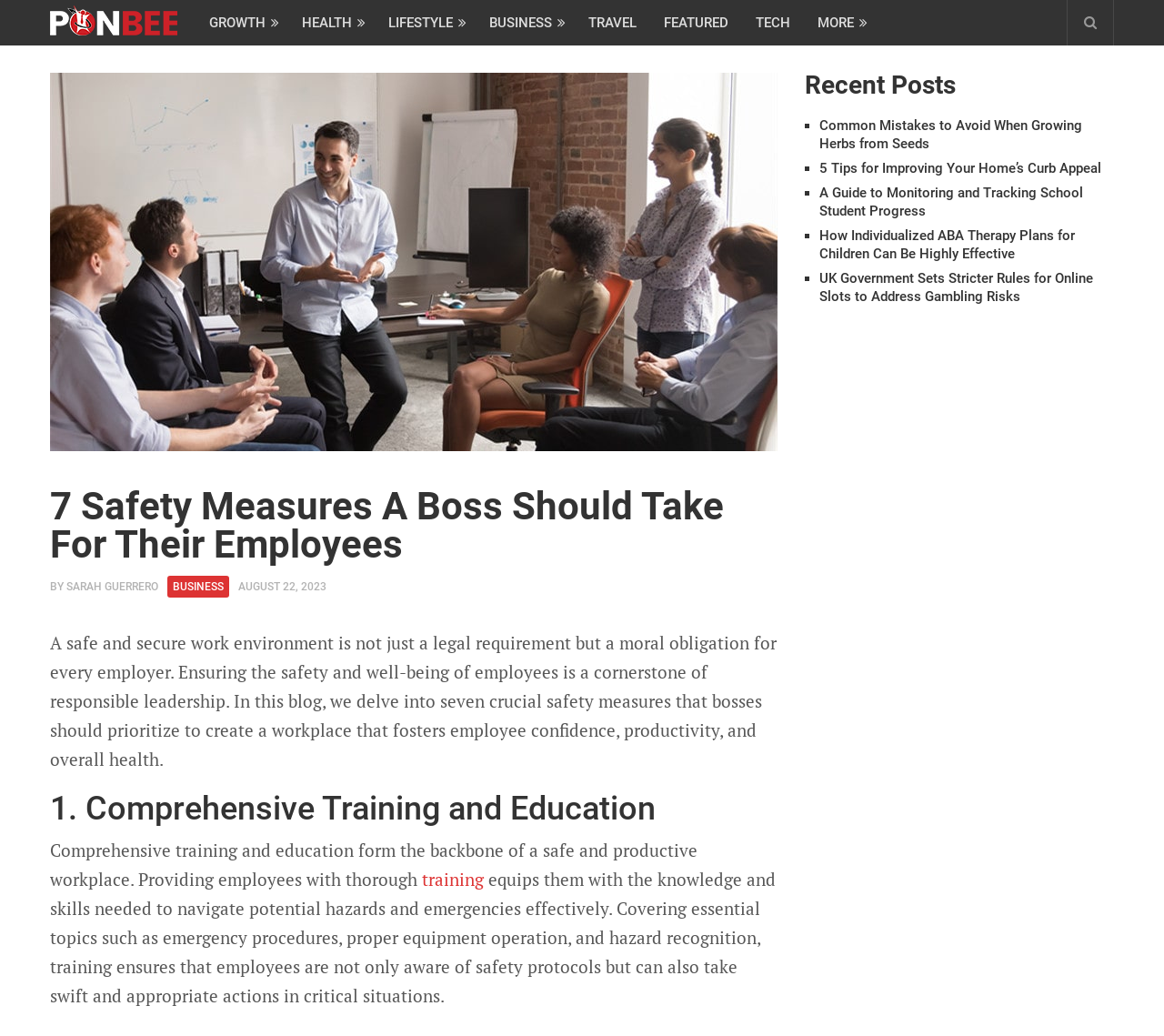Identify and provide the main heading of the webpage.

7 Safety Measures A Boss Should Take For Their Employees